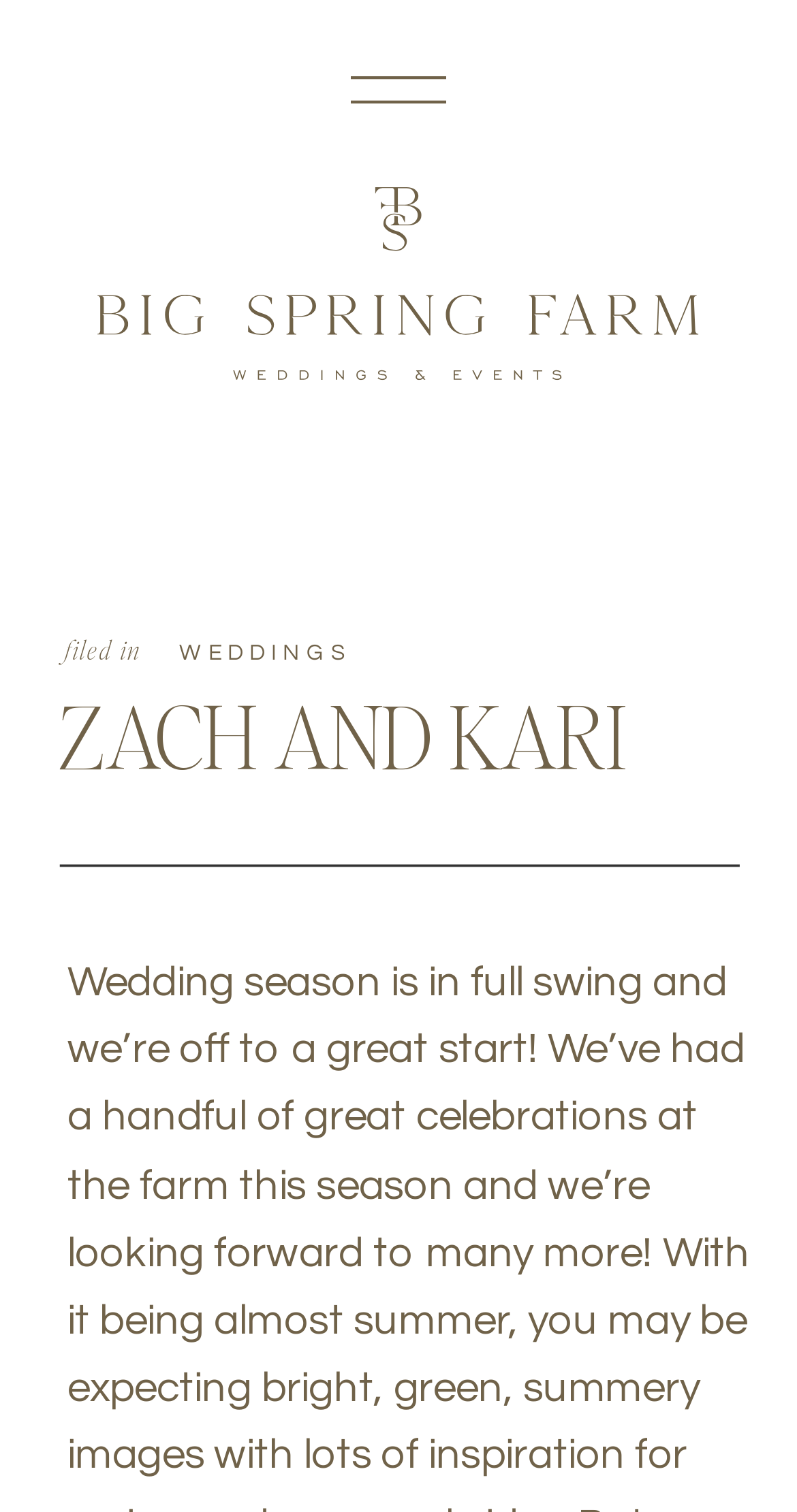Generate the text content of the main heading of the webpage.

ZACH AND KARI